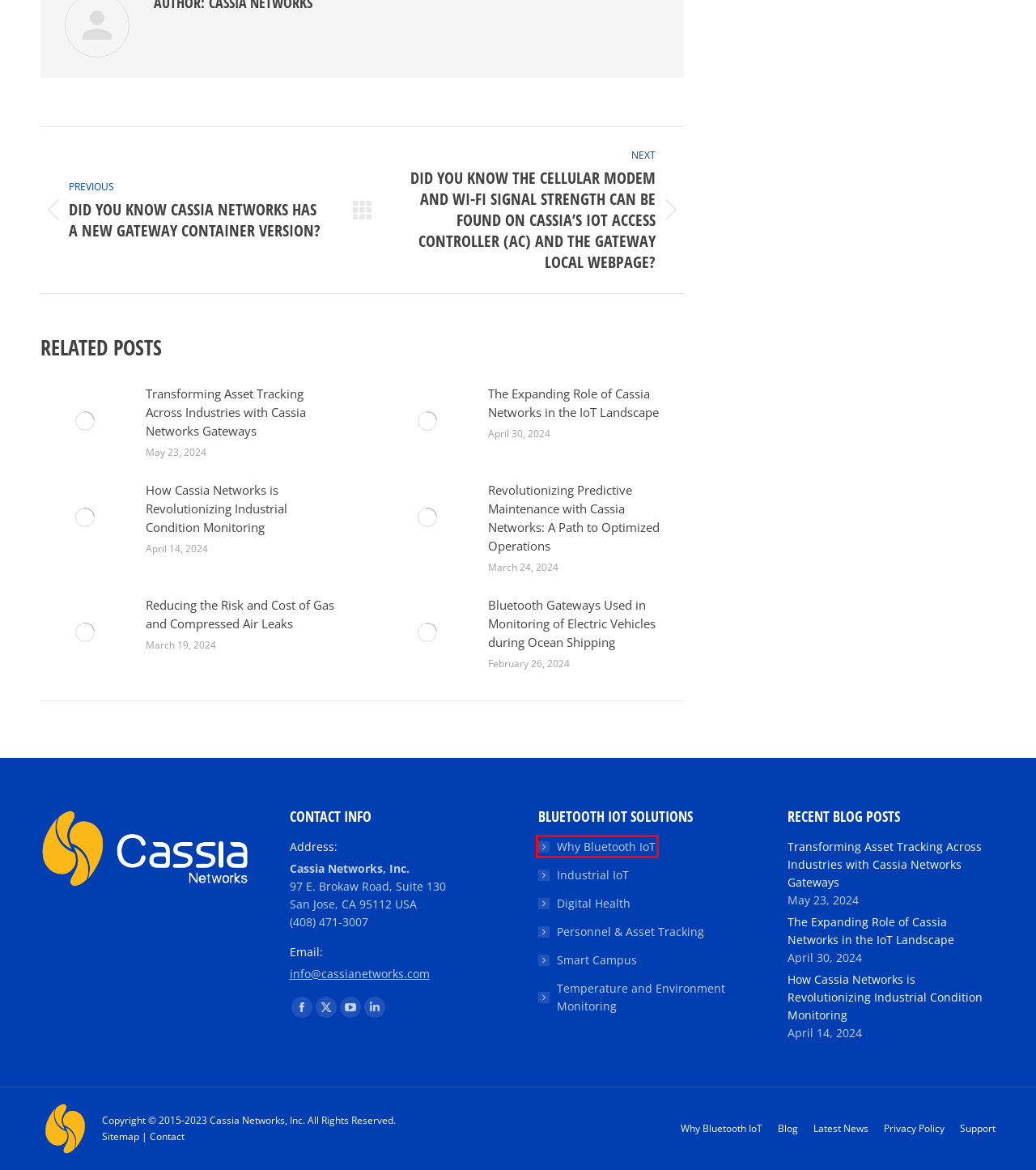Given a screenshot of a webpage with a red bounding box highlighting a UI element, determine which webpage description best matches the new webpage that appears after clicking the highlighted element. Here are the candidates:
A. 蓝牙网关_蓝牙智能网关设备厂家-北京桂花网
B. Resources - Cassia Networks
C. Latest News - Cassia Networks
D. Blog - Cassia Networks
E. Privacy Policy - Cassia Networks
F. About Us: Cassia Networks
G. Cassia Networks, Inc.
H. Why Bluetooth IoT? – Looking for ROI at the Center of IoT?

H